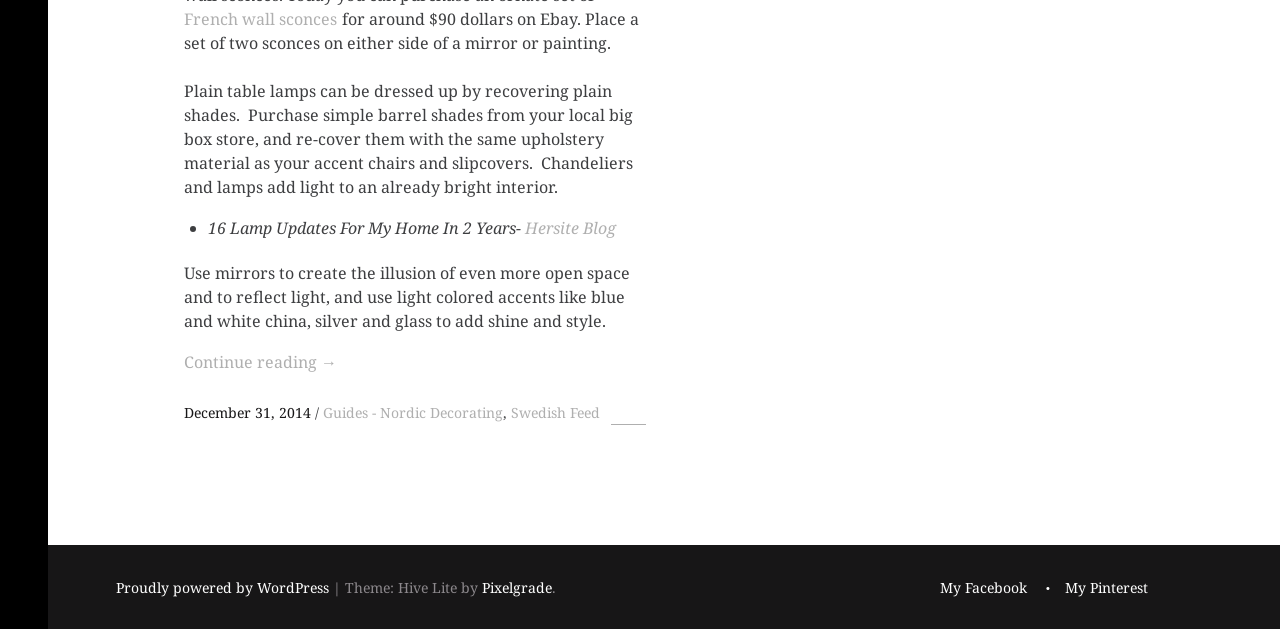What is the purpose of using mirrors in interior design?
Look at the webpage screenshot and answer the question with a detailed explanation.

The text 'Use mirrors to create the illusion of even more open space and to reflect light...' suggests that the purpose of using mirrors in interior design is to create the illusion of more open space.